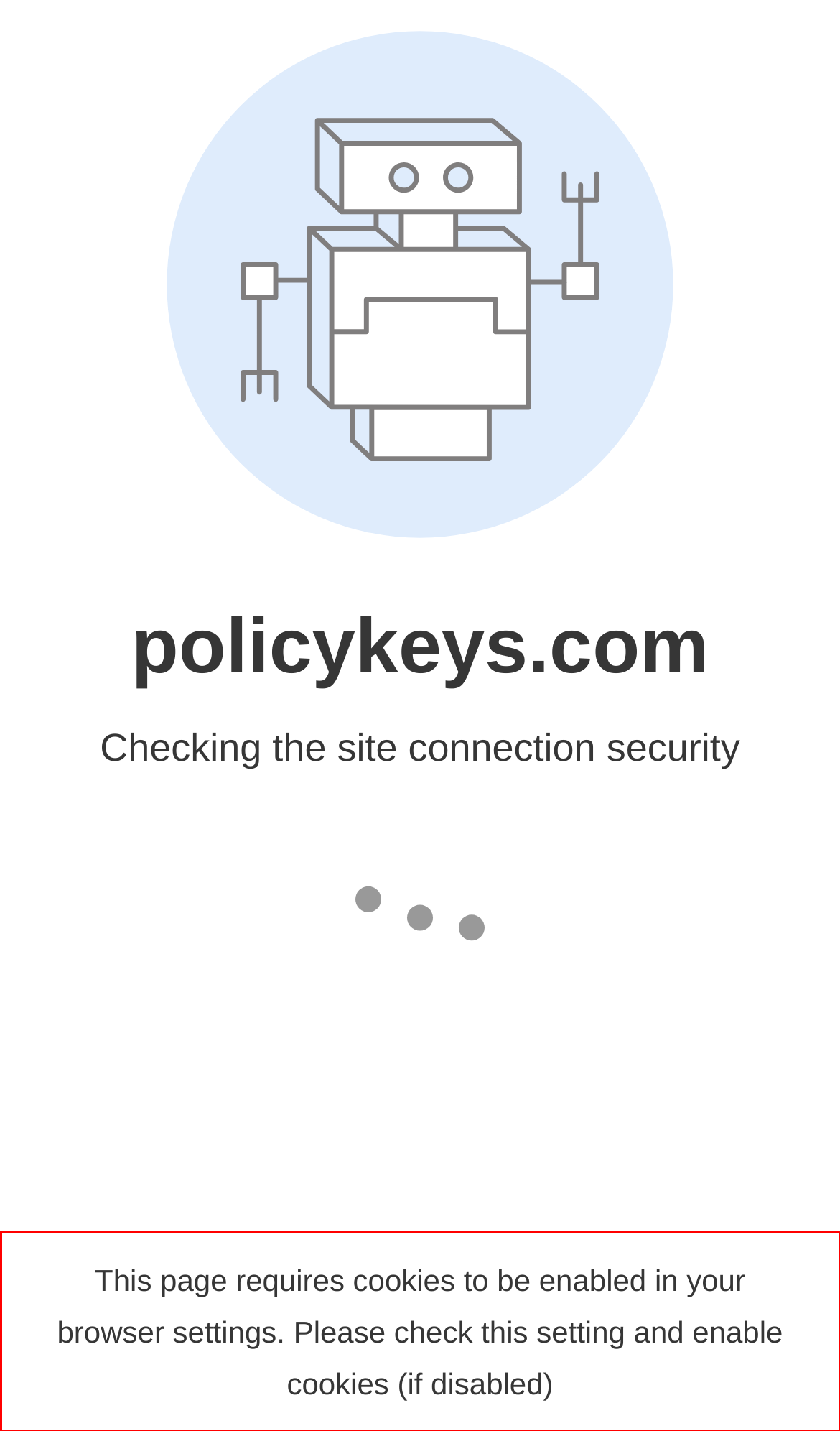Please perform OCR on the UI element surrounded by the red bounding box in the given webpage screenshot and extract its text content.

This page requires cookies to be enabled in your browser settings. Please check this setting and enable cookies (if disabled)